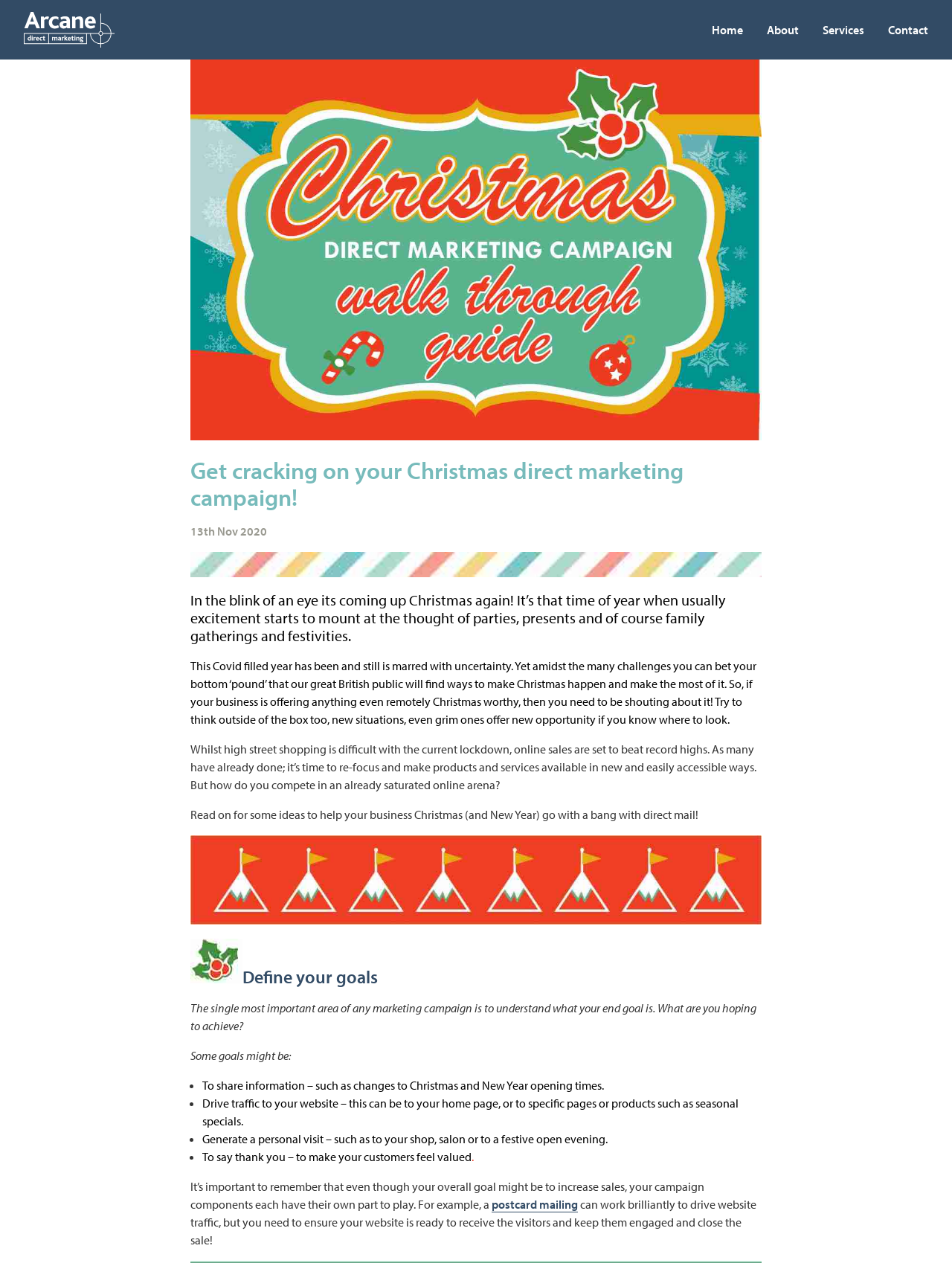What are some goals of a marketing campaign?
Refer to the image and provide a one-word or short phrase answer.

Share information, drive traffic, generate visits